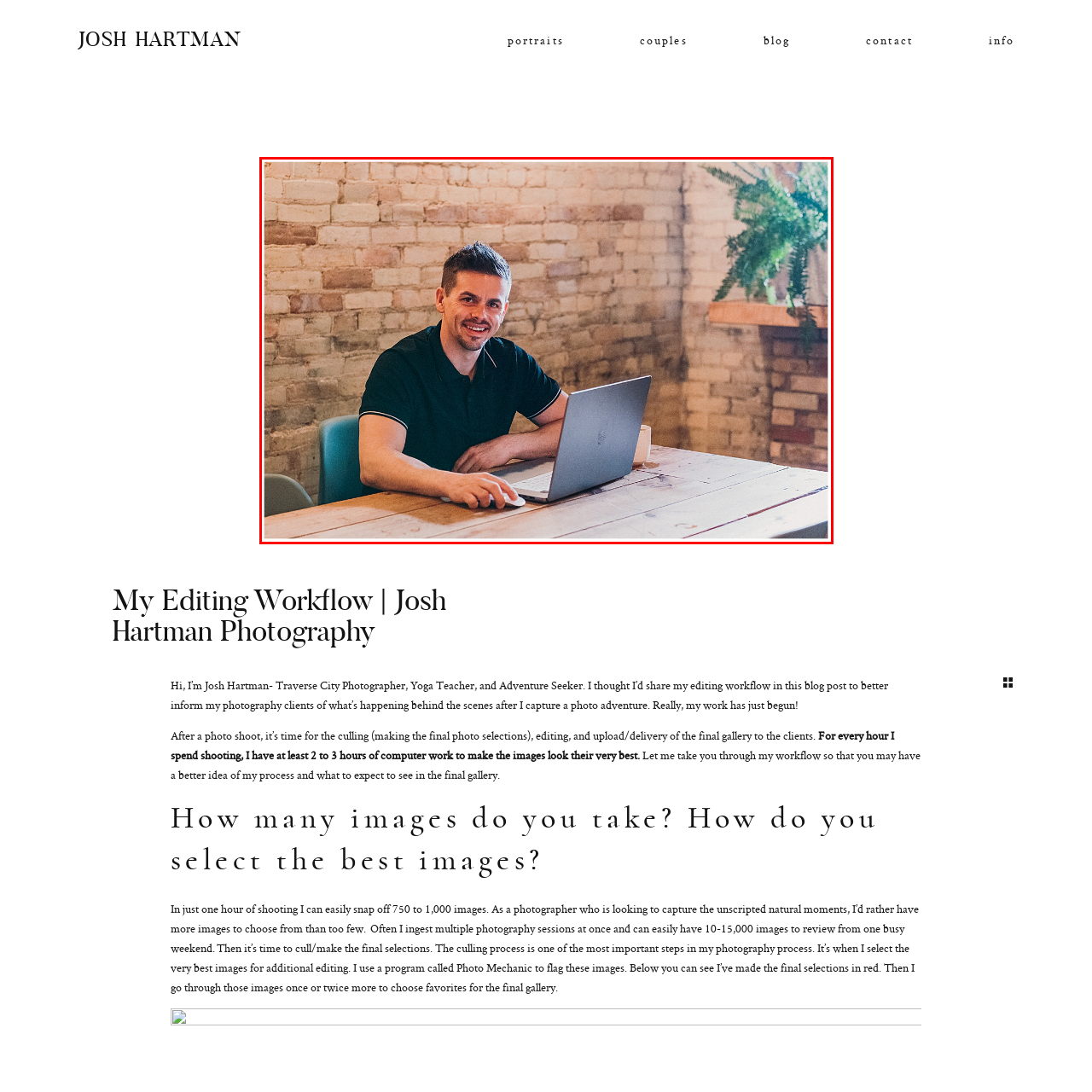Construct a detailed caption for the image enclosed in the red box.

In this inviting image, we see a man sitting at a rustic wooden table in a cozy workspace. He is smiling warmly while using a laptop, suggesting a friendly and approachable demeanor. The setting features exposed brick walls that add a charming, vintage aesthetic, complemented by natural light that brightens the space. To his sides, there are modern chairs and a touch of greenery, enhancing the relaxed atmosphere. This scene encapsulates a blend of professionalism and comfort, perfect for a creative environment.